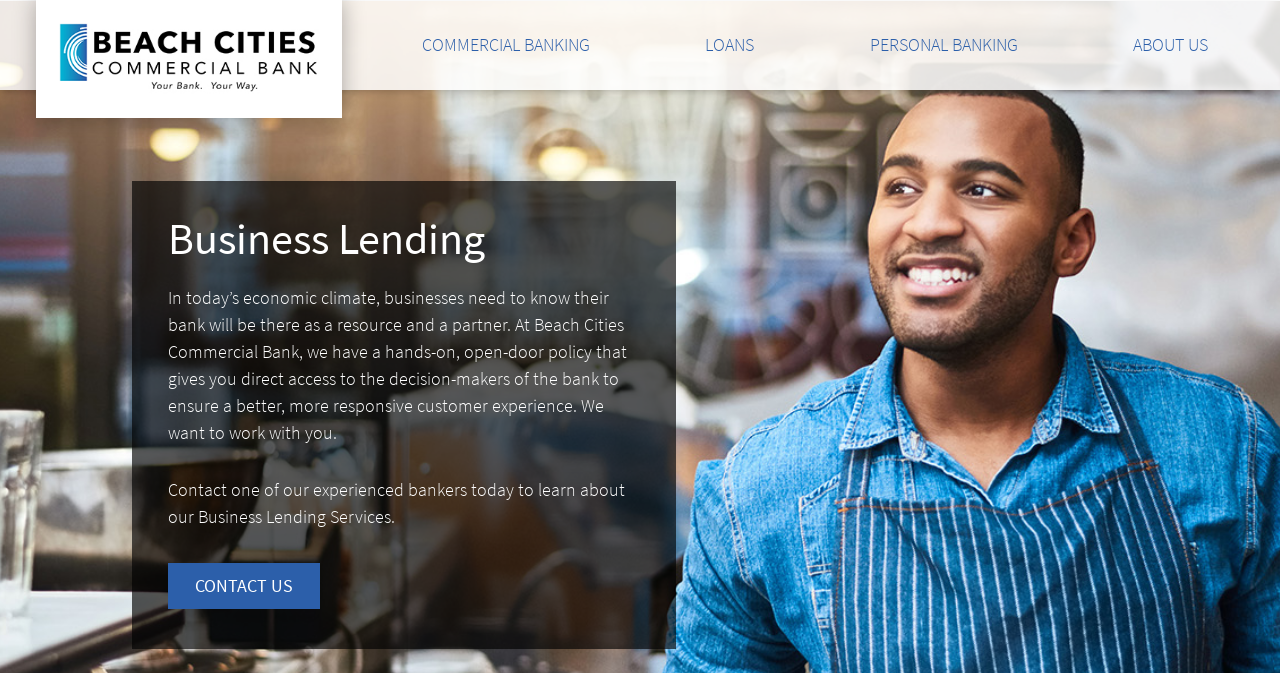Identify and provide the bounding box coordinates of the UI element described: "Freight Management Services". The coordinates should be formatted as [left, top, right, bottom], with each number being a float between 0 and 1.

None